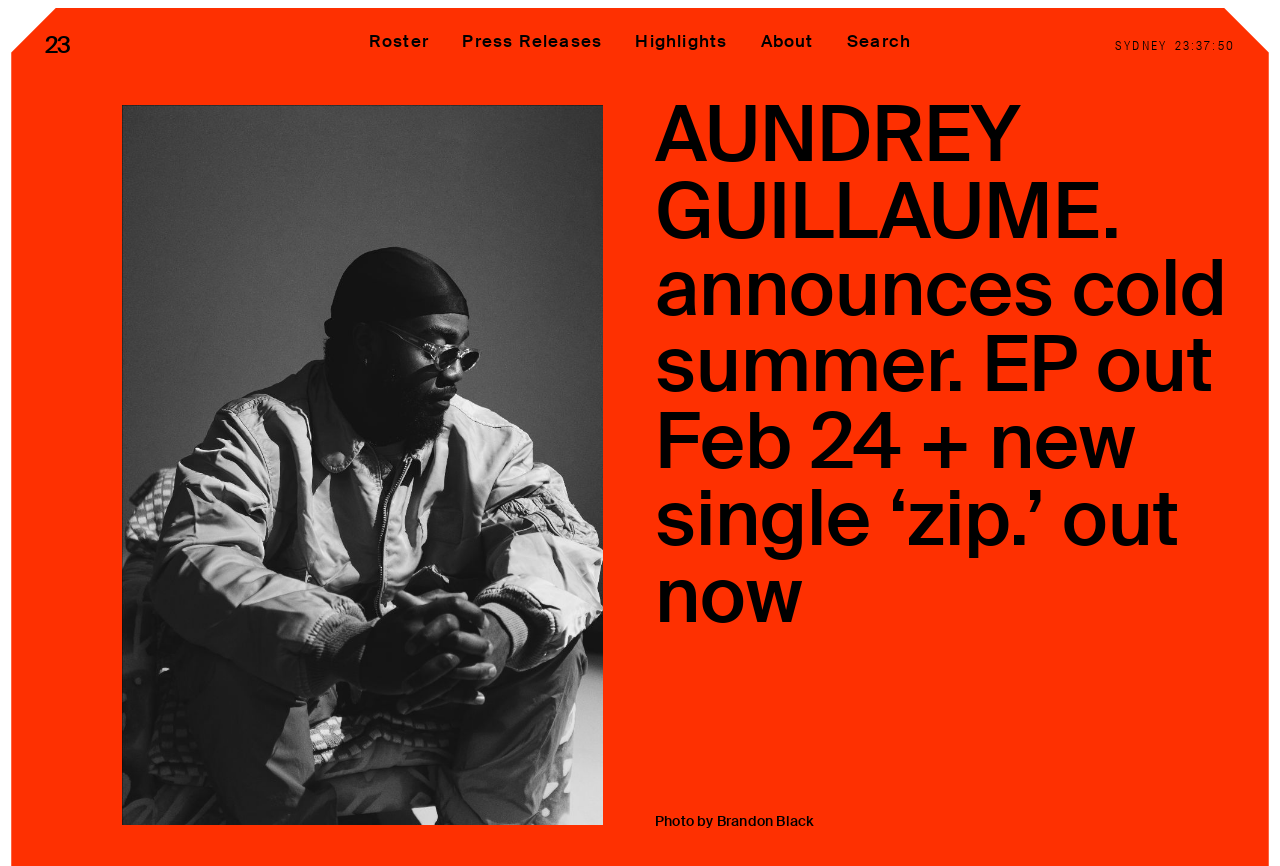Who took the photo?
Refer to the image and offer an in-depth and detailed answer to the question.

The photographer's name can be found in the StaticText element, which is 'Photo by Brandon Black'.